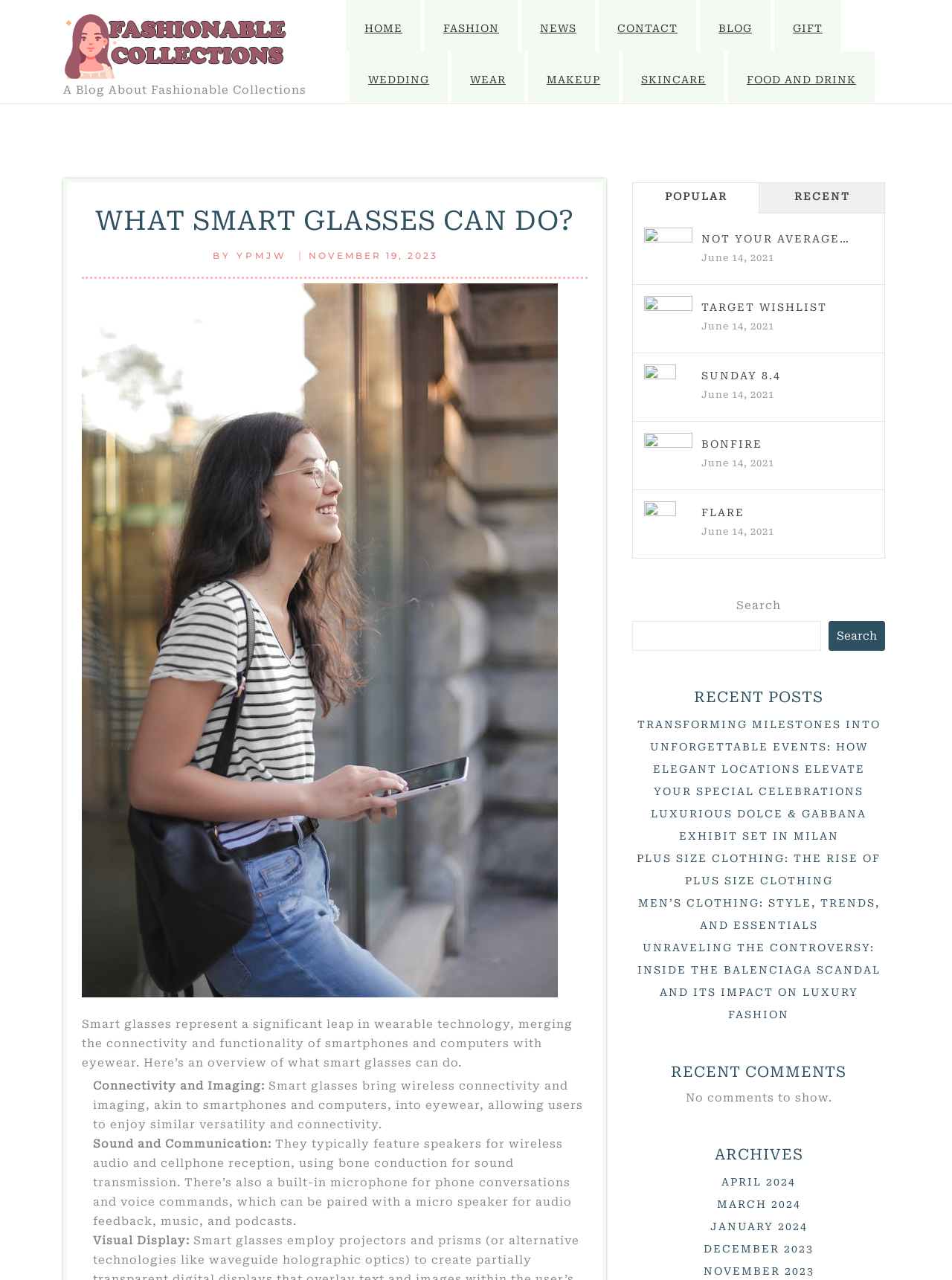From the details in the image, provide a thorough response to the question: What is the date of the latest article?

I determined the date of the latest article by looking at the text 'NOVEMBER 19, 2023' next to the author's name 'YPMJW'.